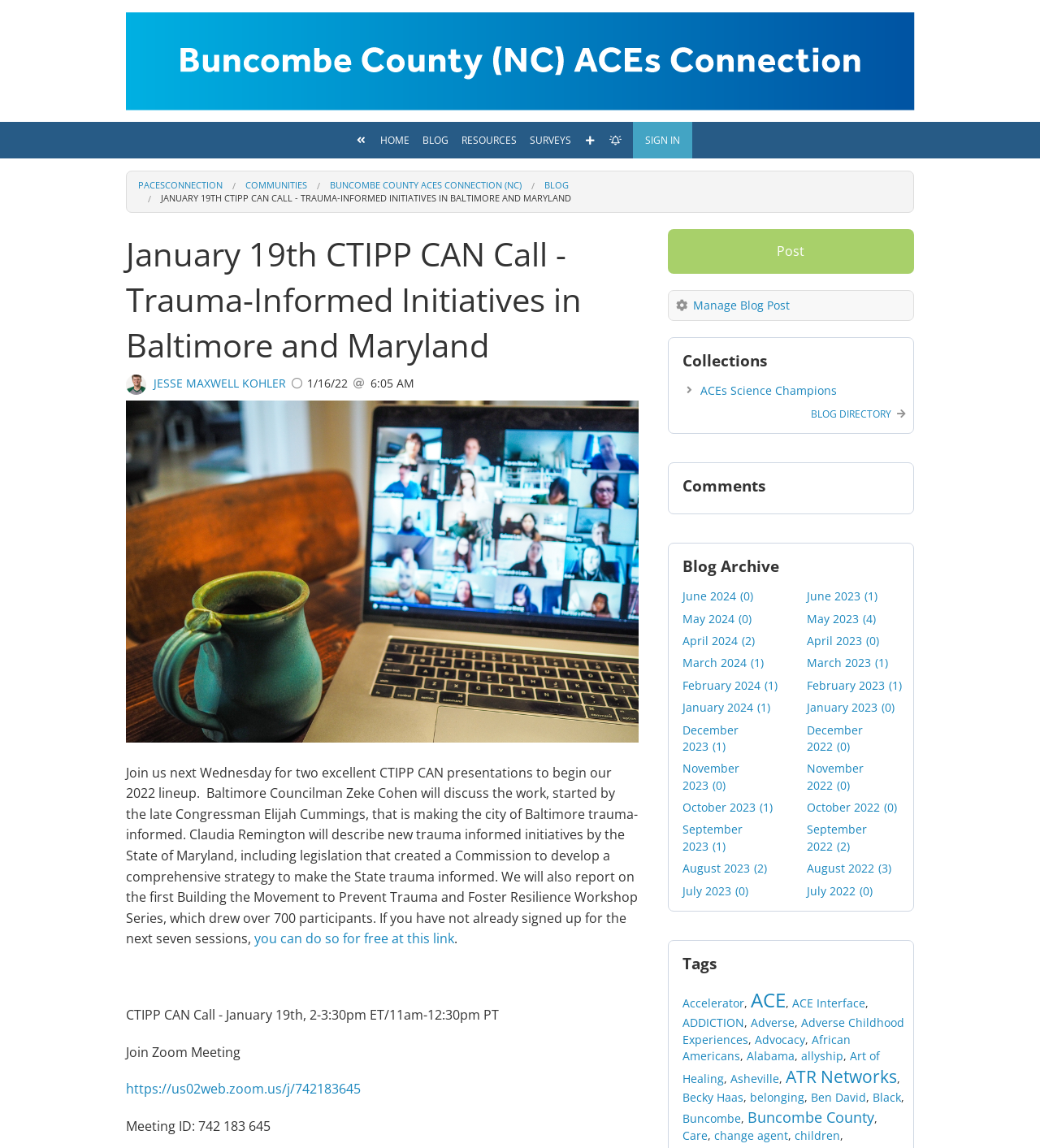Determine the bounding box coordinates of the area to click in order to meet this instruction: "View the 'BLOG DIRECTORY'".

[0.779, 0.355, 0.873, 0.367]